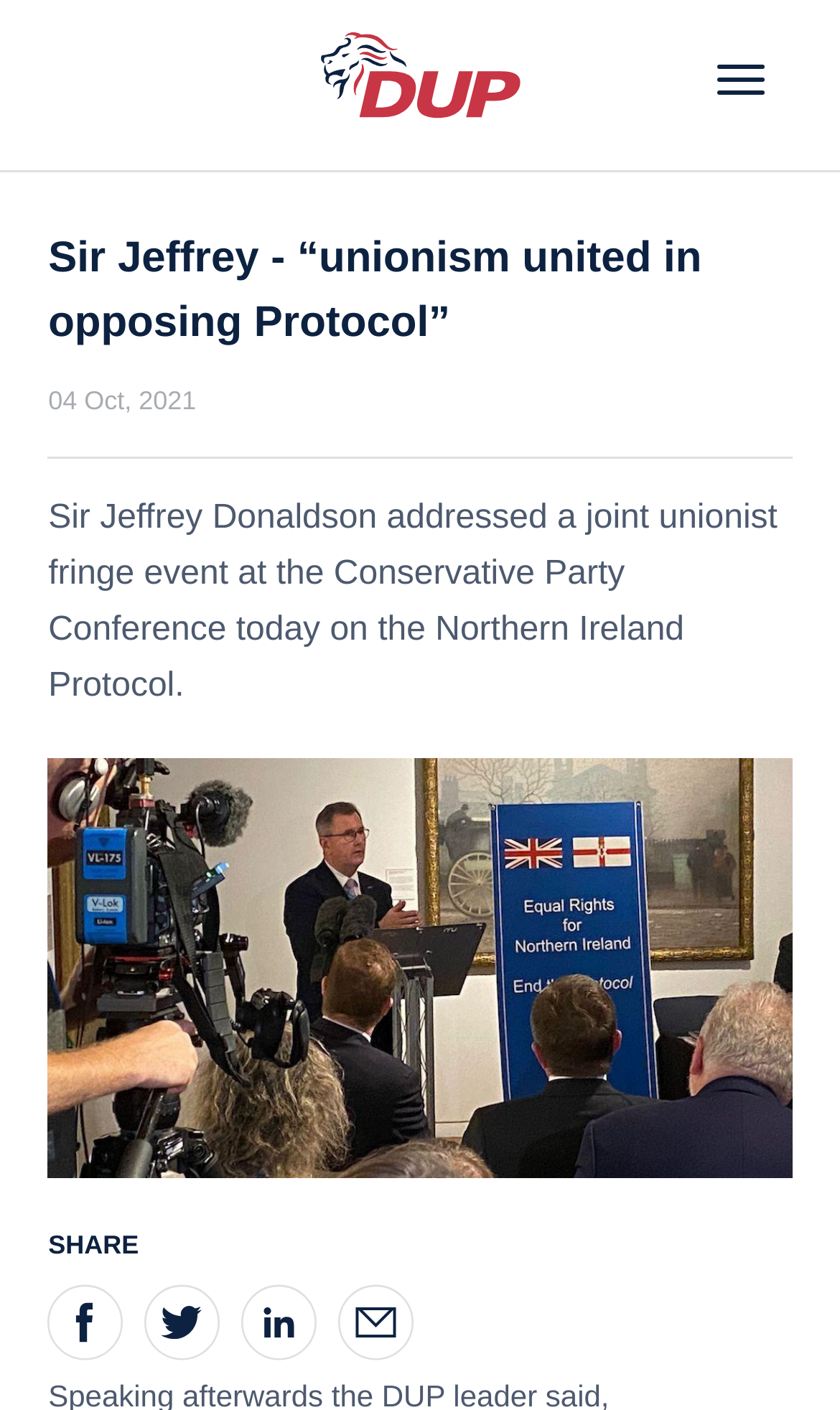Who is the speaker at the event?
Based on the screenshot, answer the question with a single word or phrase.

Sir Jeffrey Donaldson